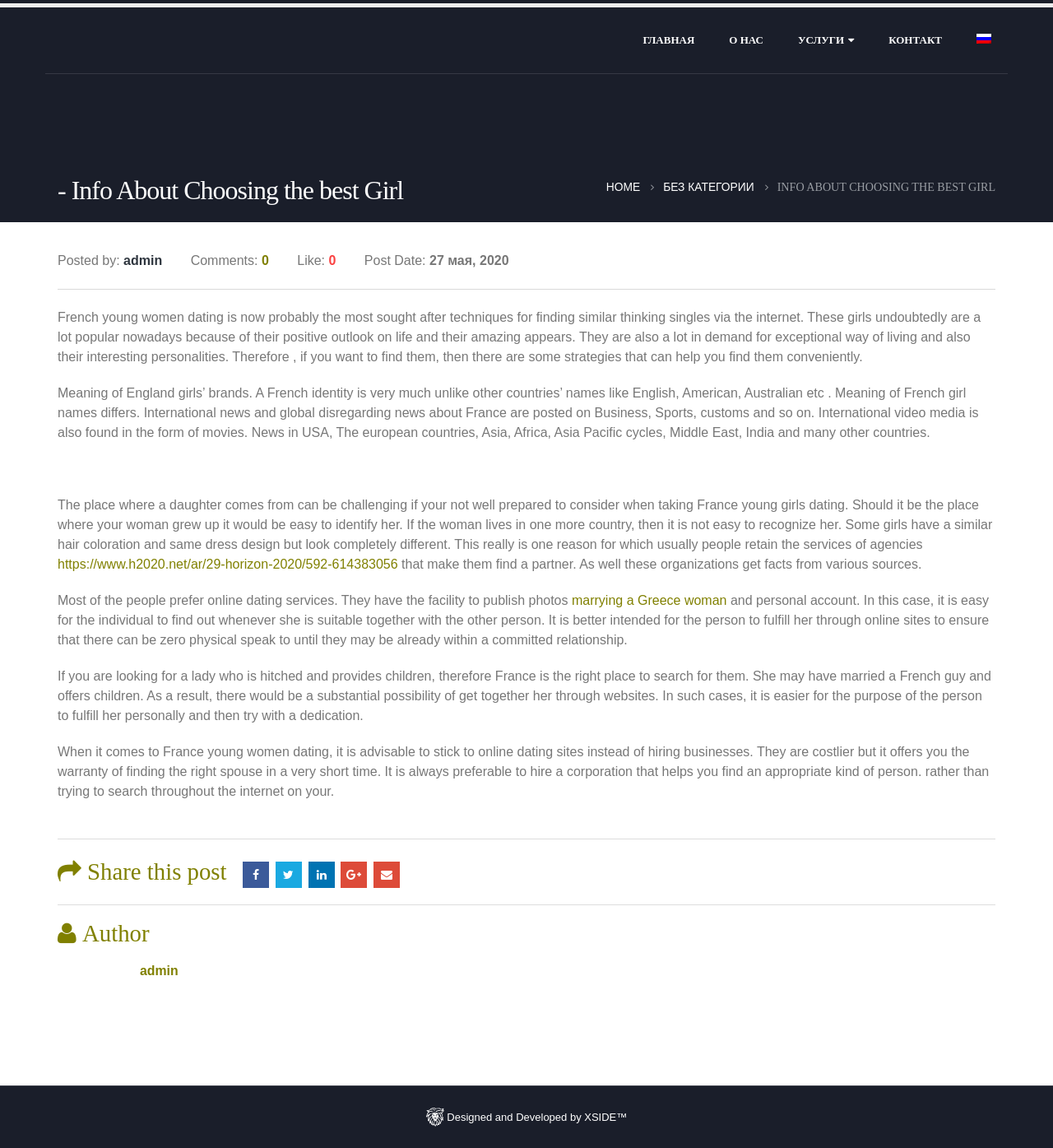What is the language of the webpage?
Examine the image closely and answer the question with as much detail as possible.

I inferred this from the presence of Russian characters in the links and text, such as 'ГЛАВНАЯ' and 'О НАС', which are common Russian words.